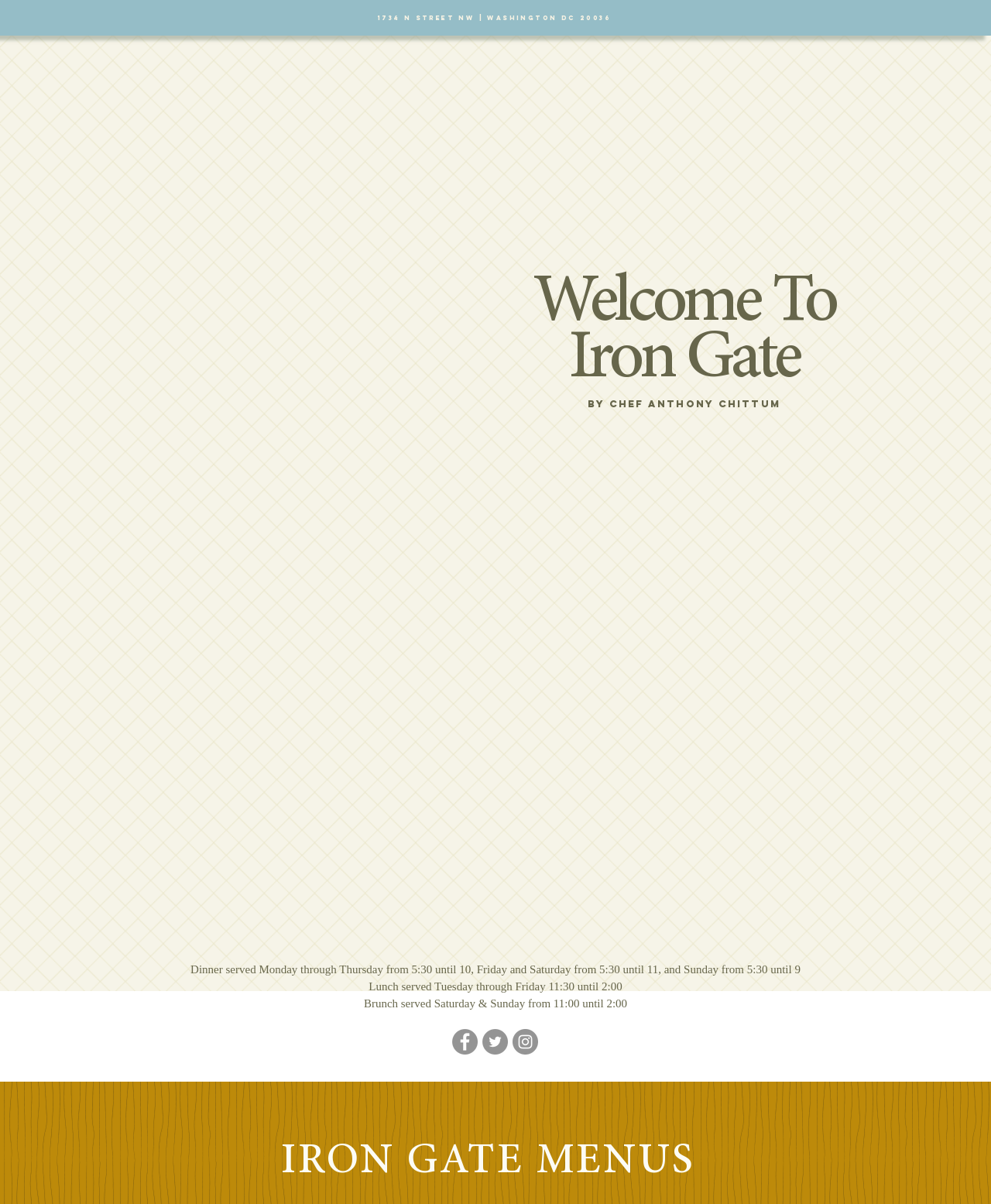Provide the bounding box coordinates of the HTML element described by the text: "aria-label="Facebook"".

[0.456, 0.855, 0.482, 0.876]